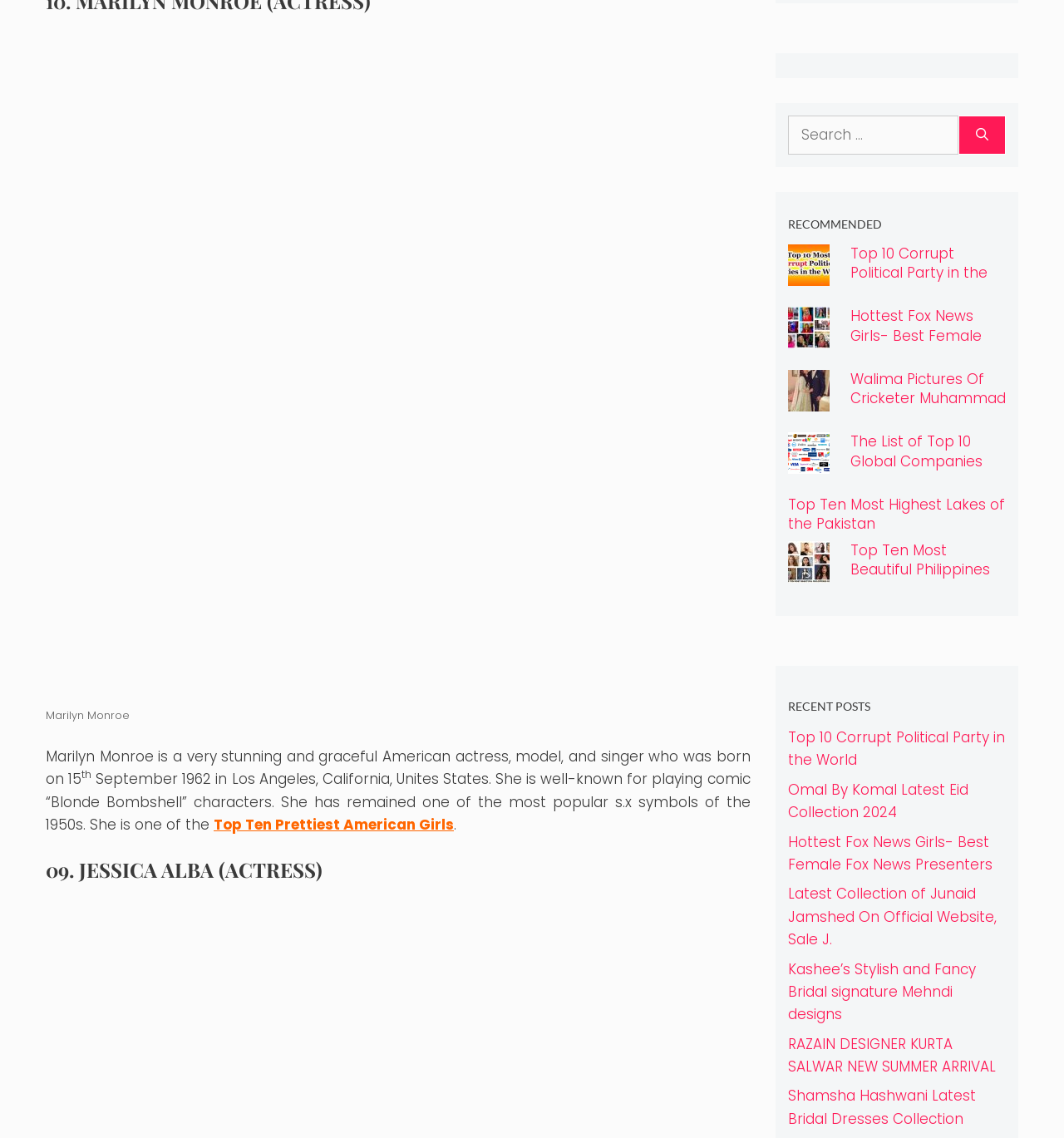Extract the bounding box for the UI element that matches this description: "parent_node: Marilyn Monroe".

[0.043, 0.026, 0.705, 0.618]